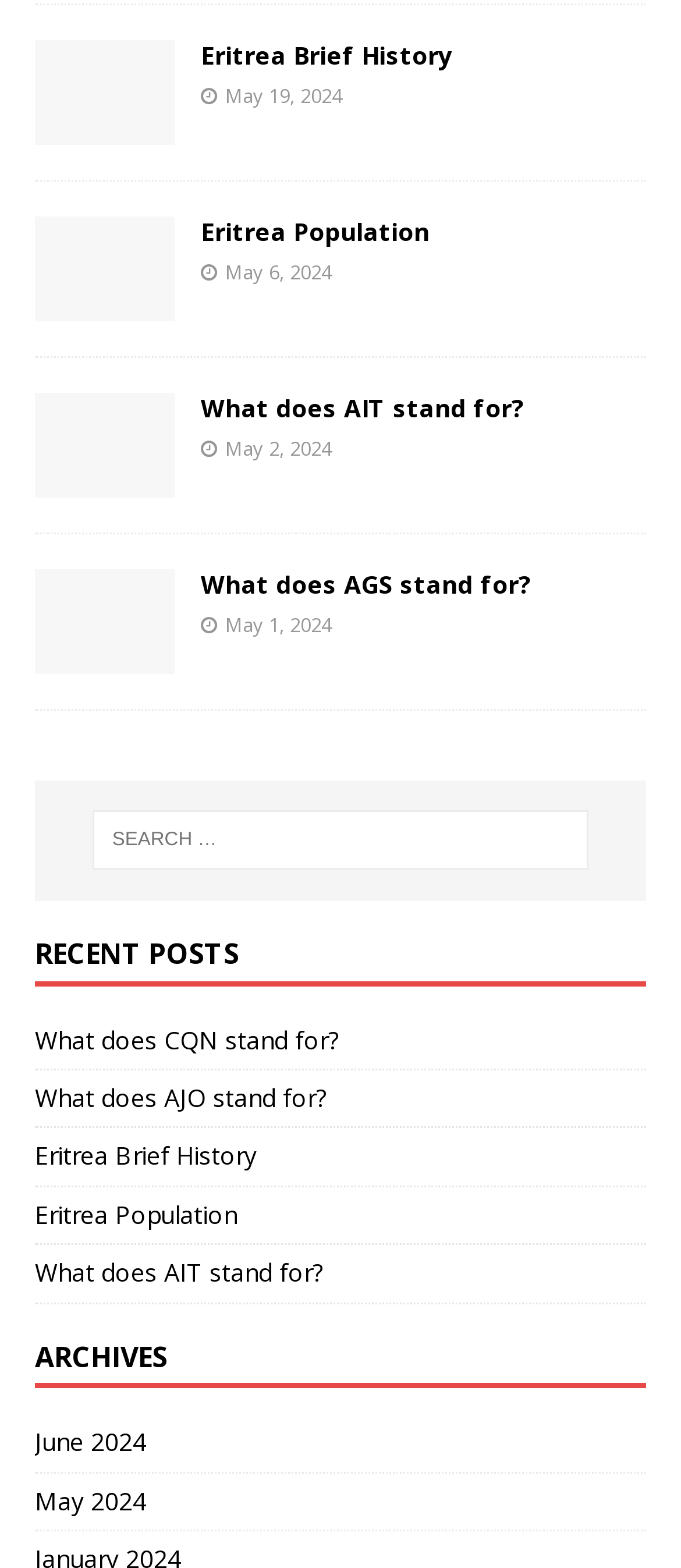Please locate the bounding box coordinates for the element that should be clicked to achieve the following instruction: "Search for something". Ensure the coordinates are given as four float numbers between 0 and 1, i.e., [left, top, right, bottom].

[0.051, 0.498, 0.949, 0.574]